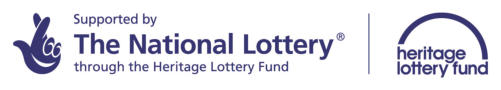What is the name of the organization supporting heritage activities?
Provide a fully detailed and comprehensive answer to the question.

The caption explicitly states that the image features the official logo of The National Lottery, which highlights its support for various community initiatives and projects through the Heritage Lottery Fund. This indicates that The National Lottery is the organization supporting heritage activities.